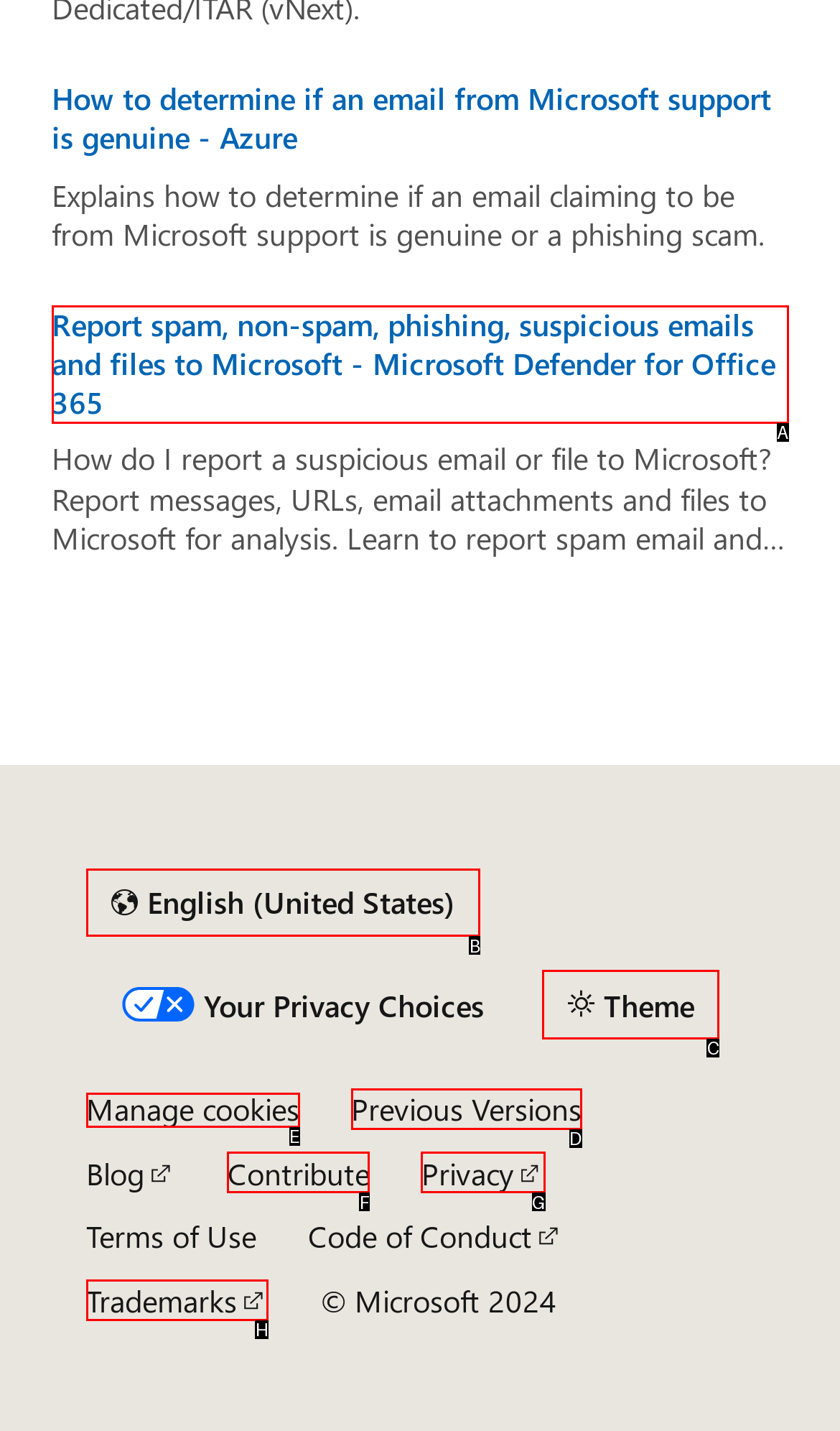Determine which HTML element to click for this task: Change the theme Provide the letter of the selected choice.

C